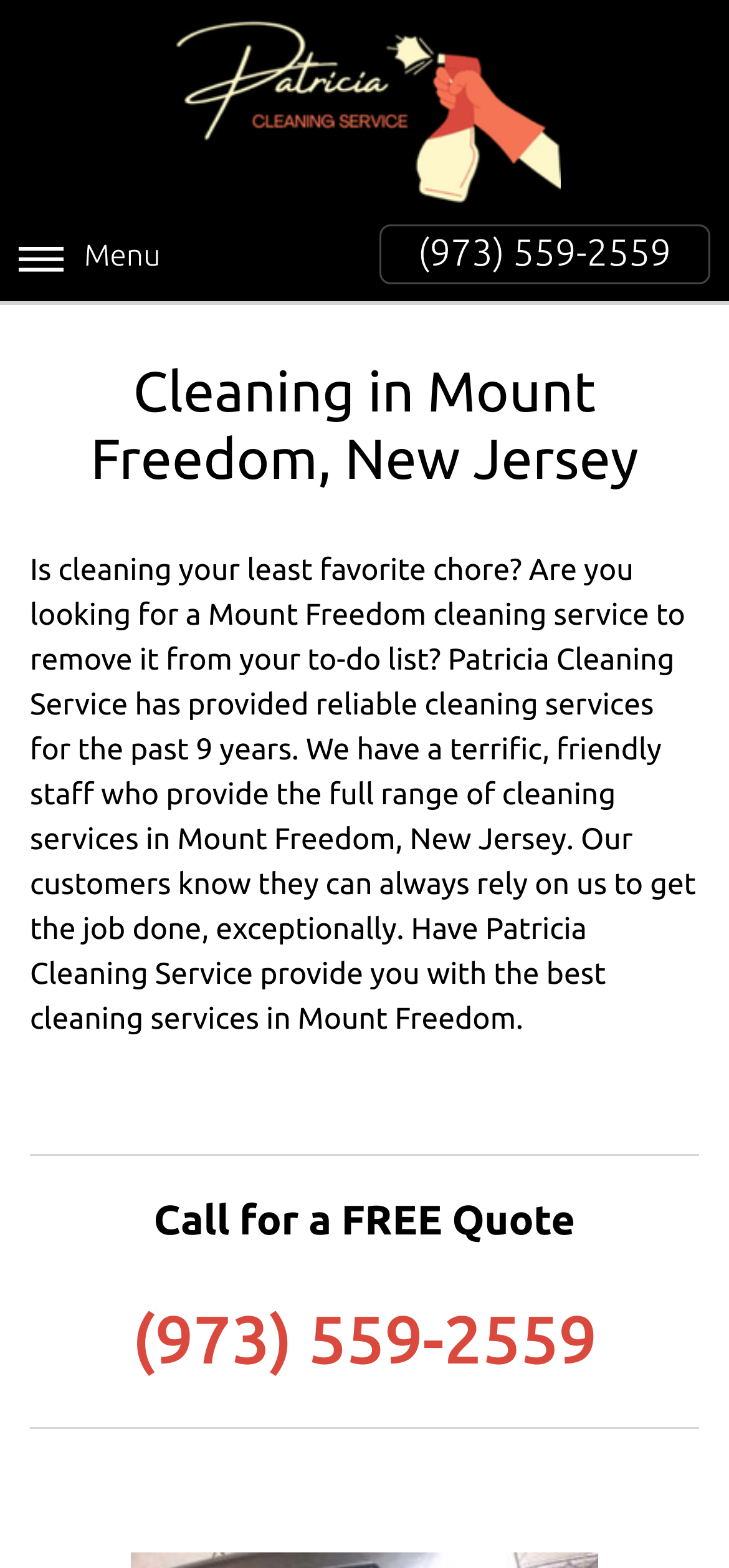Answer the question below in one word or phrase:
What is the phone number to call for a quote?

(973) 559-2559